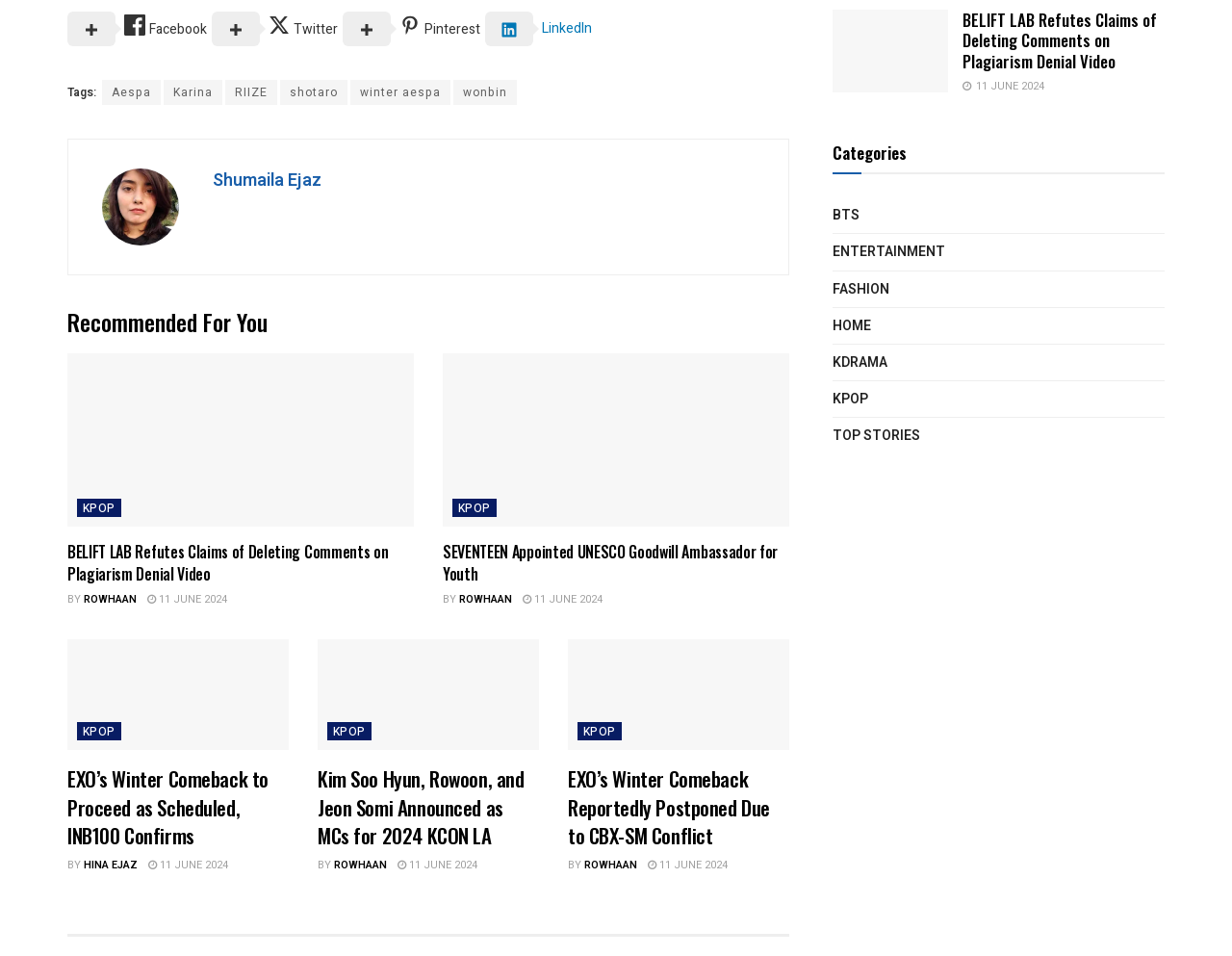Identify and provide the bounding box coordinates of the UI element described: "Rowhaan". The coordinates should be formatted as [left, top, right, bottom], with each number being a float between 0 and 1.

[0.373, 0.9, 0.416, 0.917]